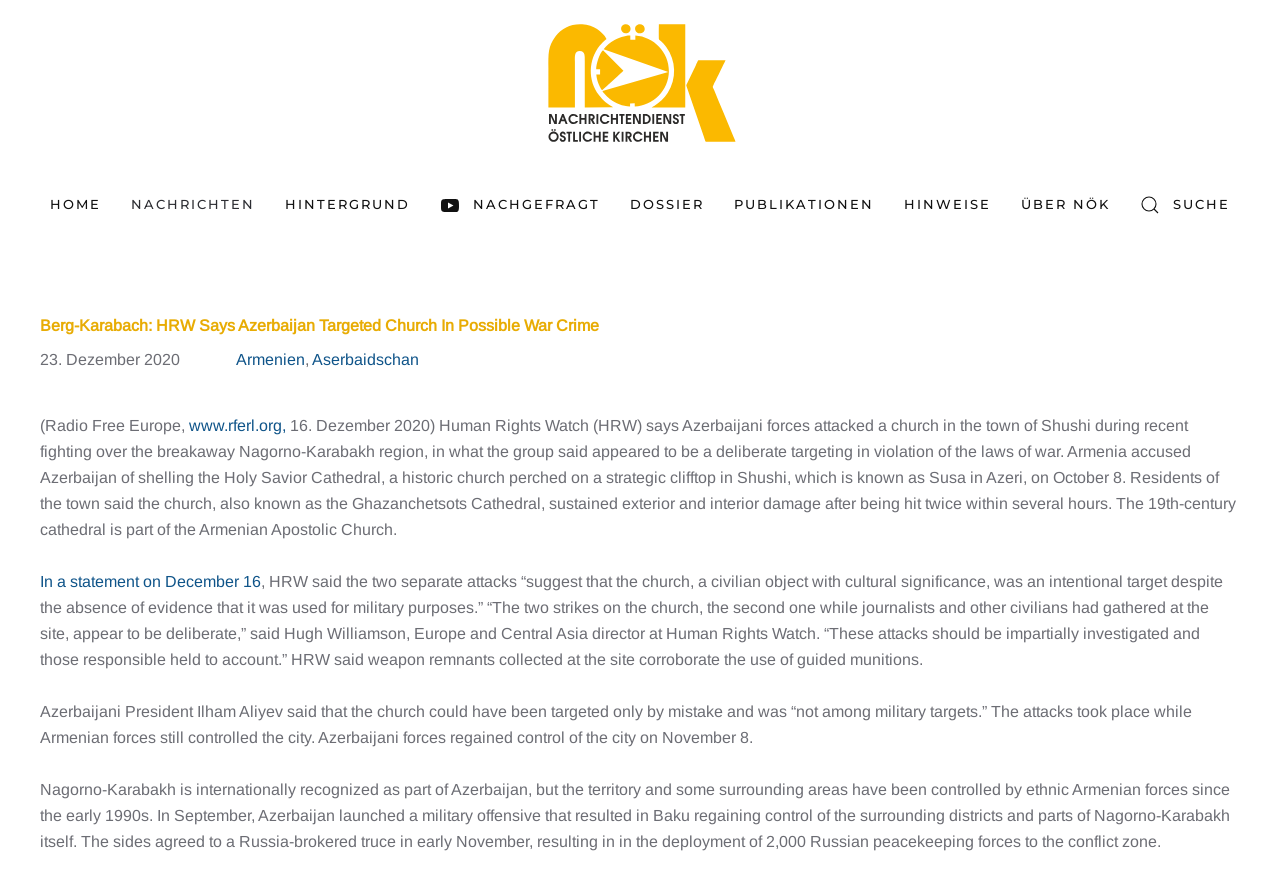When did Azerbaijani forces regain control of Shushi?
Answer the question with a detailed explanation, including all necessary information.

I found the answer by reading the article content, specifically the sentence 'The attacks took place while Armenian forces still controlled the city. Azerbaijani forces regained control of the city on November 8.'